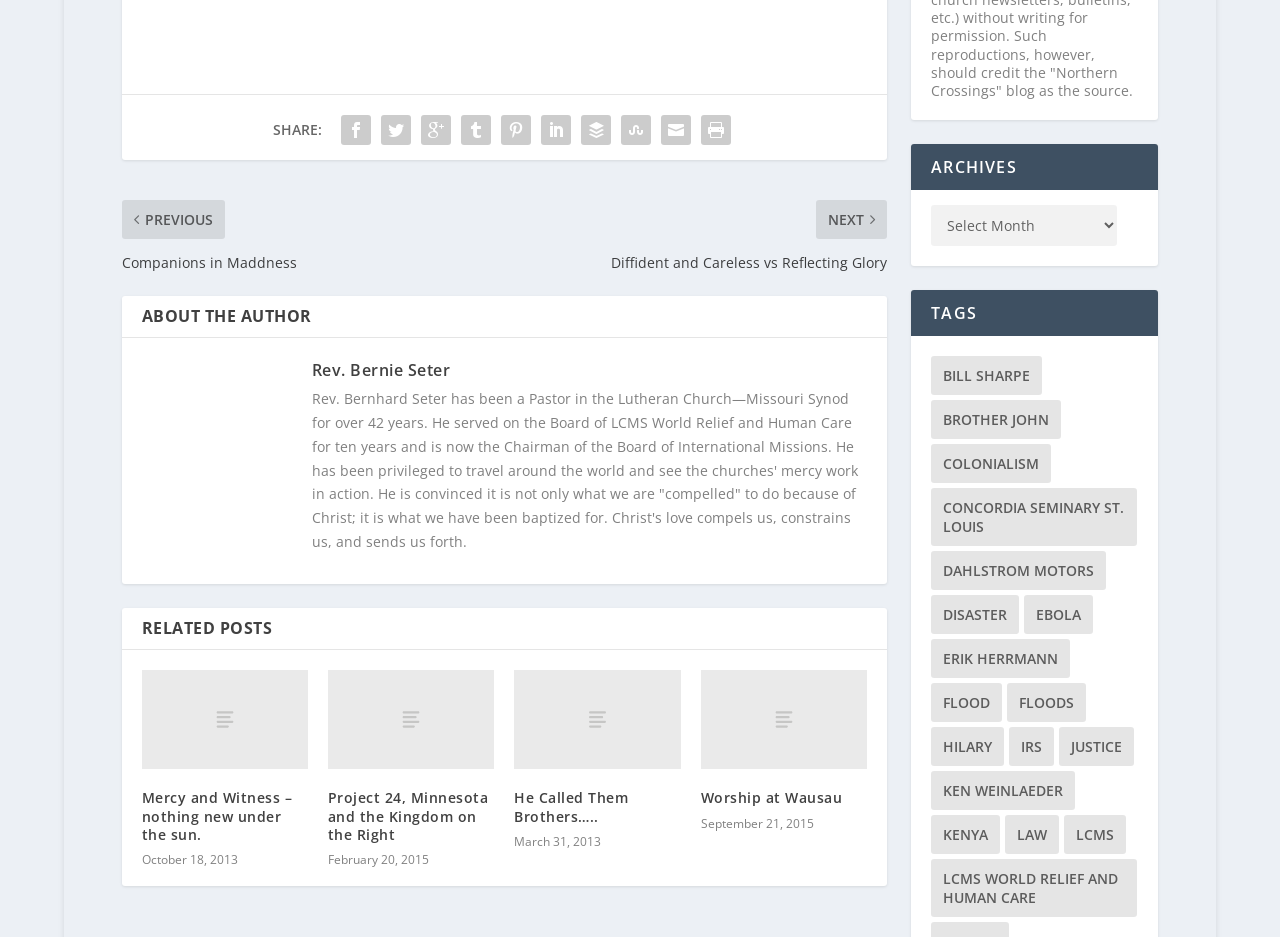Please specify the bounding box coordinates of the area that should be clicked to accomplish the following instruction: "Read about the author". The coordinates should consist of four float numbers between 0 and 1, i.e., [left, top, right, bottom].

[0.243, 0.382, 0.677, 0.413]